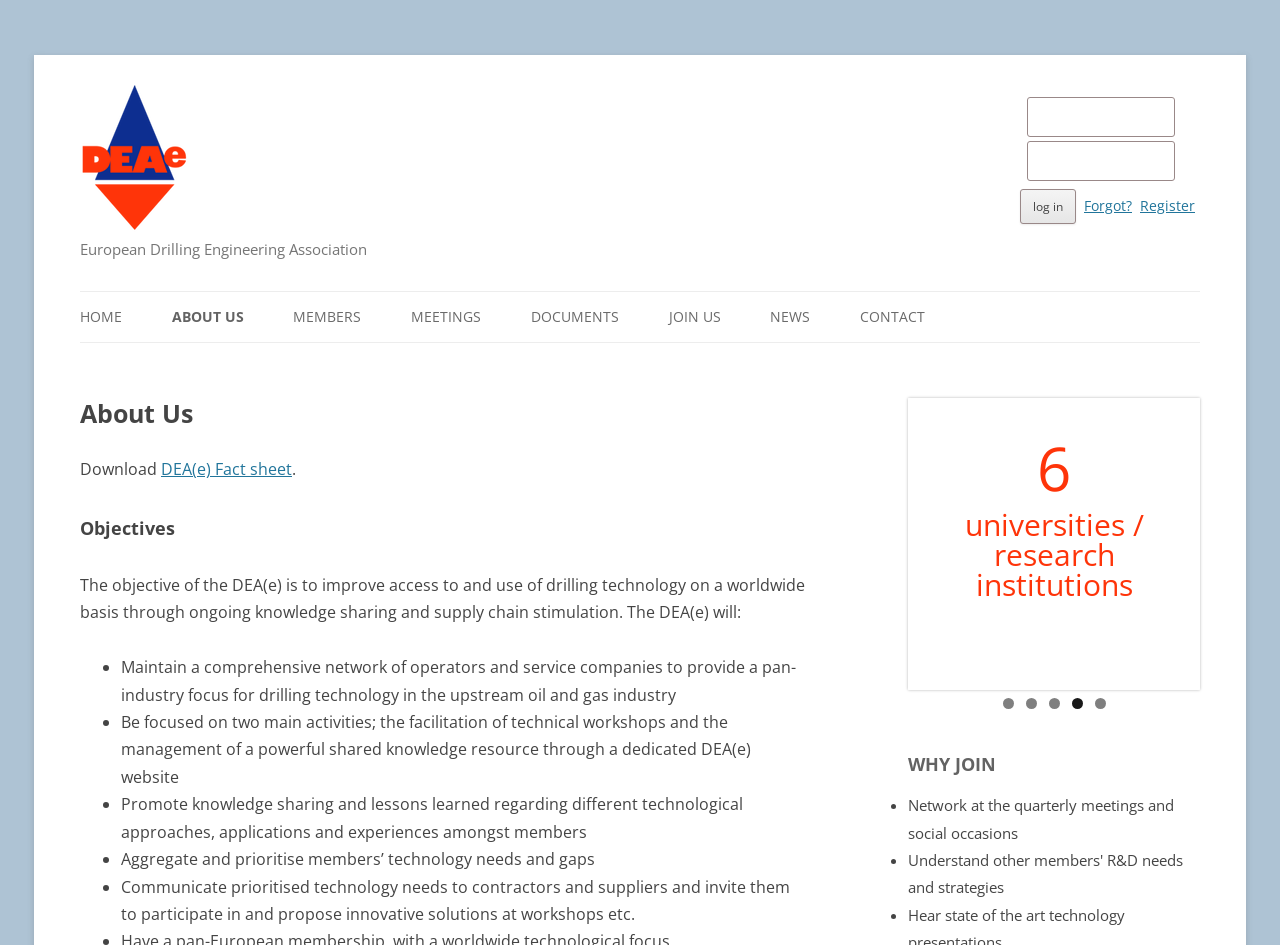Locate the bounding box coordinates of the element I should click to achieve the following instruction: "log in".

[0.797, 0.2, 0.841, 0.237]